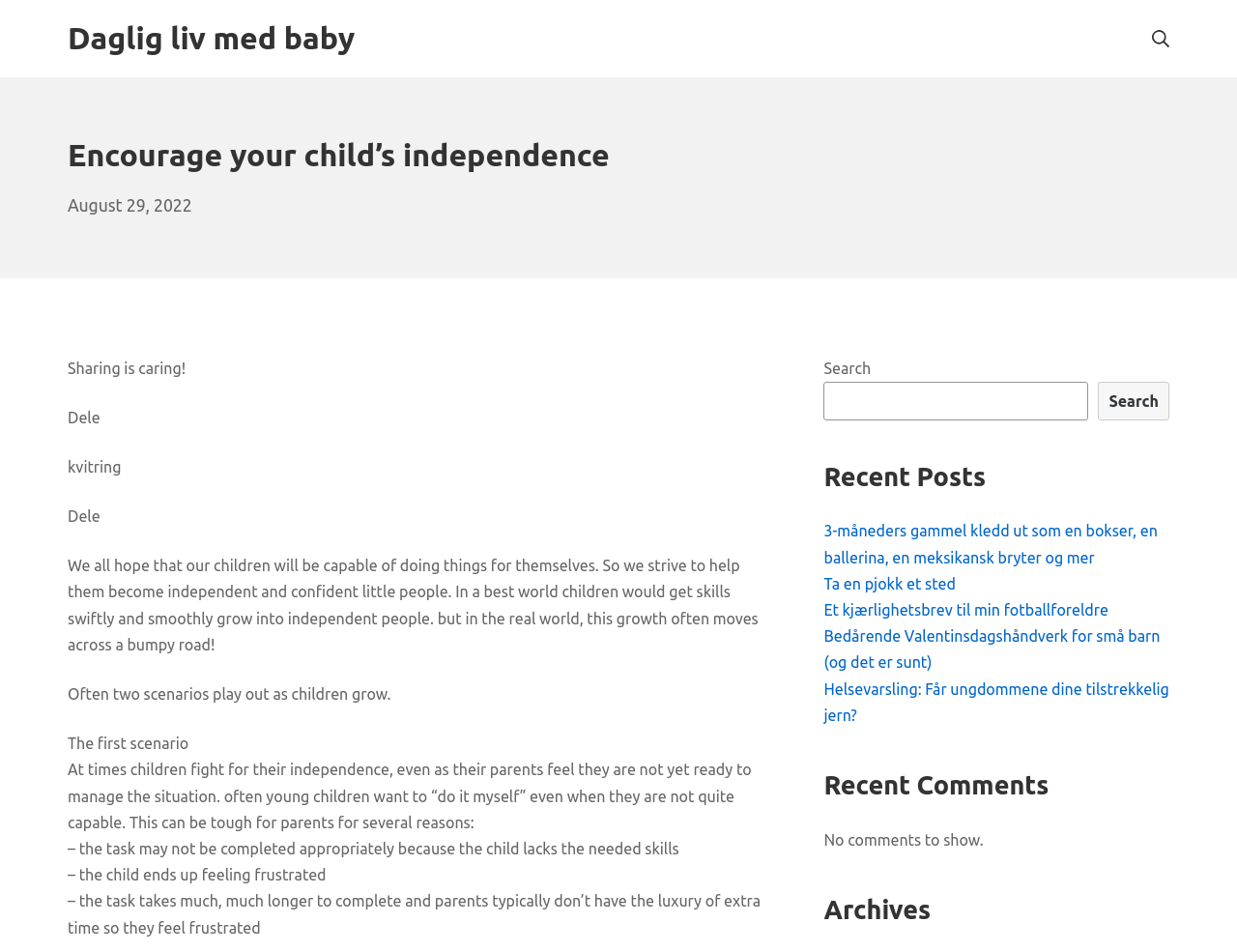Use a single word or phrase to answer the following:
Are there any comments on the webpage?

No